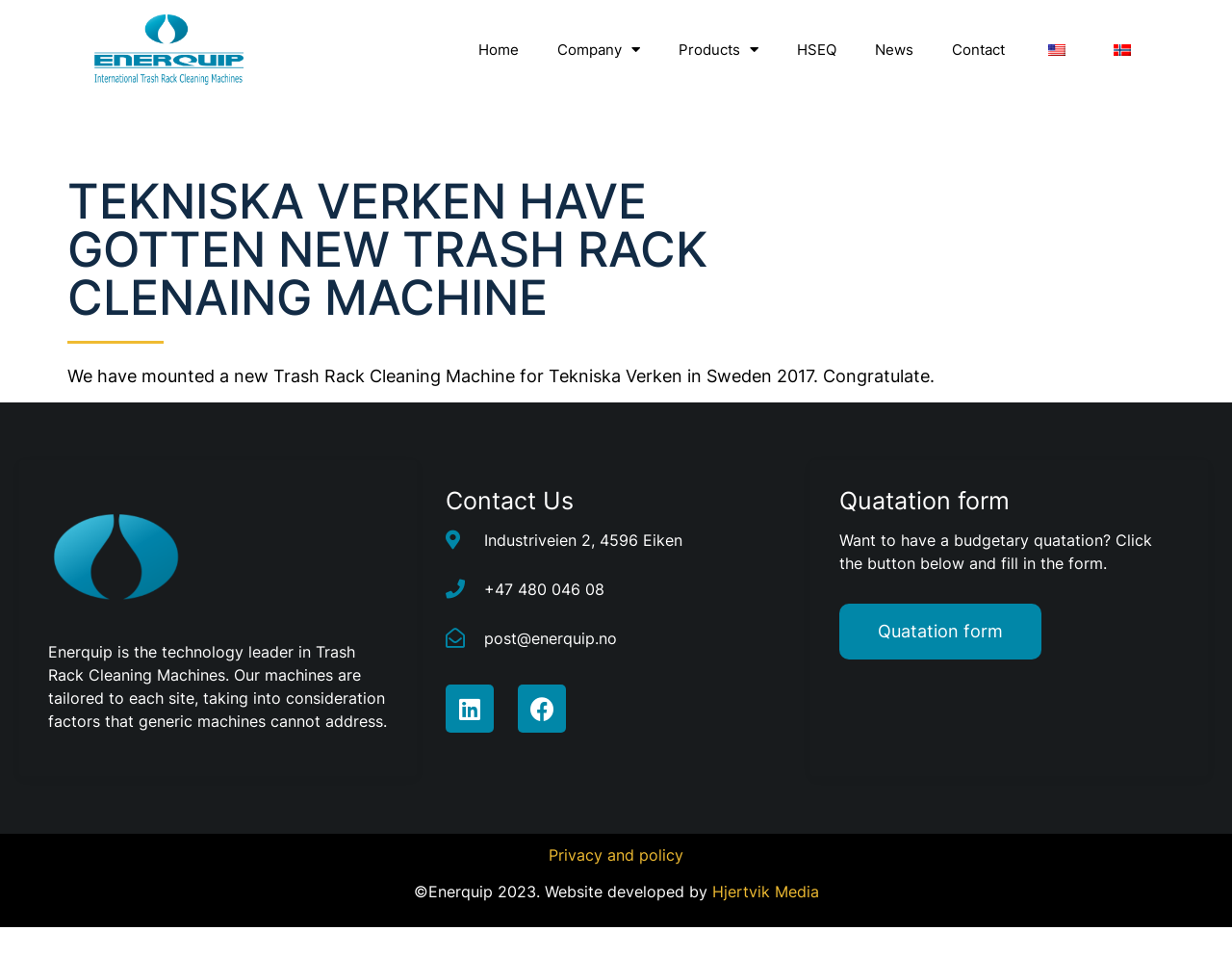Provide a brief response using a word or short phrase to this question:
What is the company name of the technology leader in Trash Rack Cleaning Machines?

Enerquip